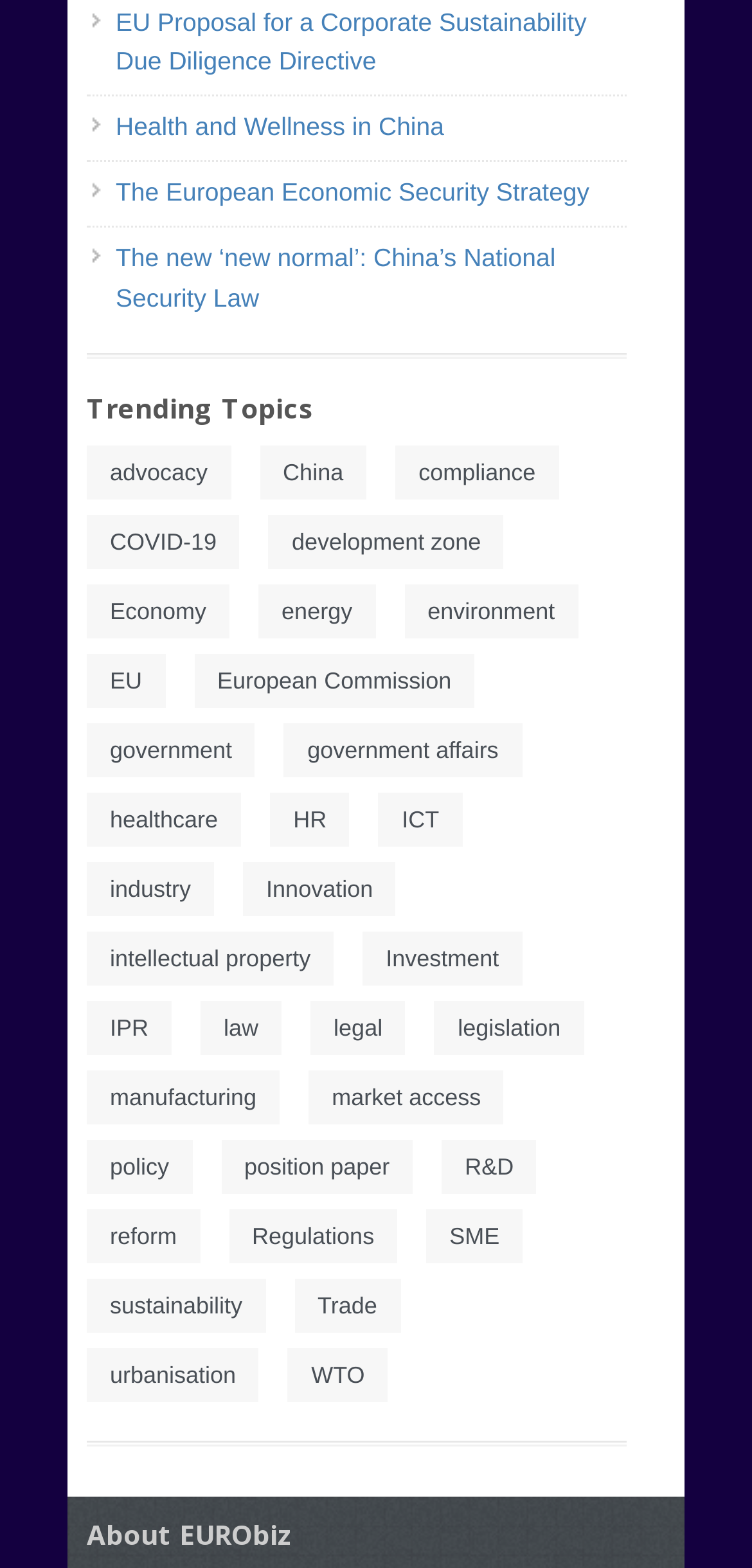Can you find the bounding box coordinates for the element that needs to be clicked to execute this instruction: "Read about 'EU' related topics"? The coordinates should be given as four float numbers between 0 and 1, i.e., [left, top, right, bottom].

[0.115, 0.417, 0.22, 0.452]